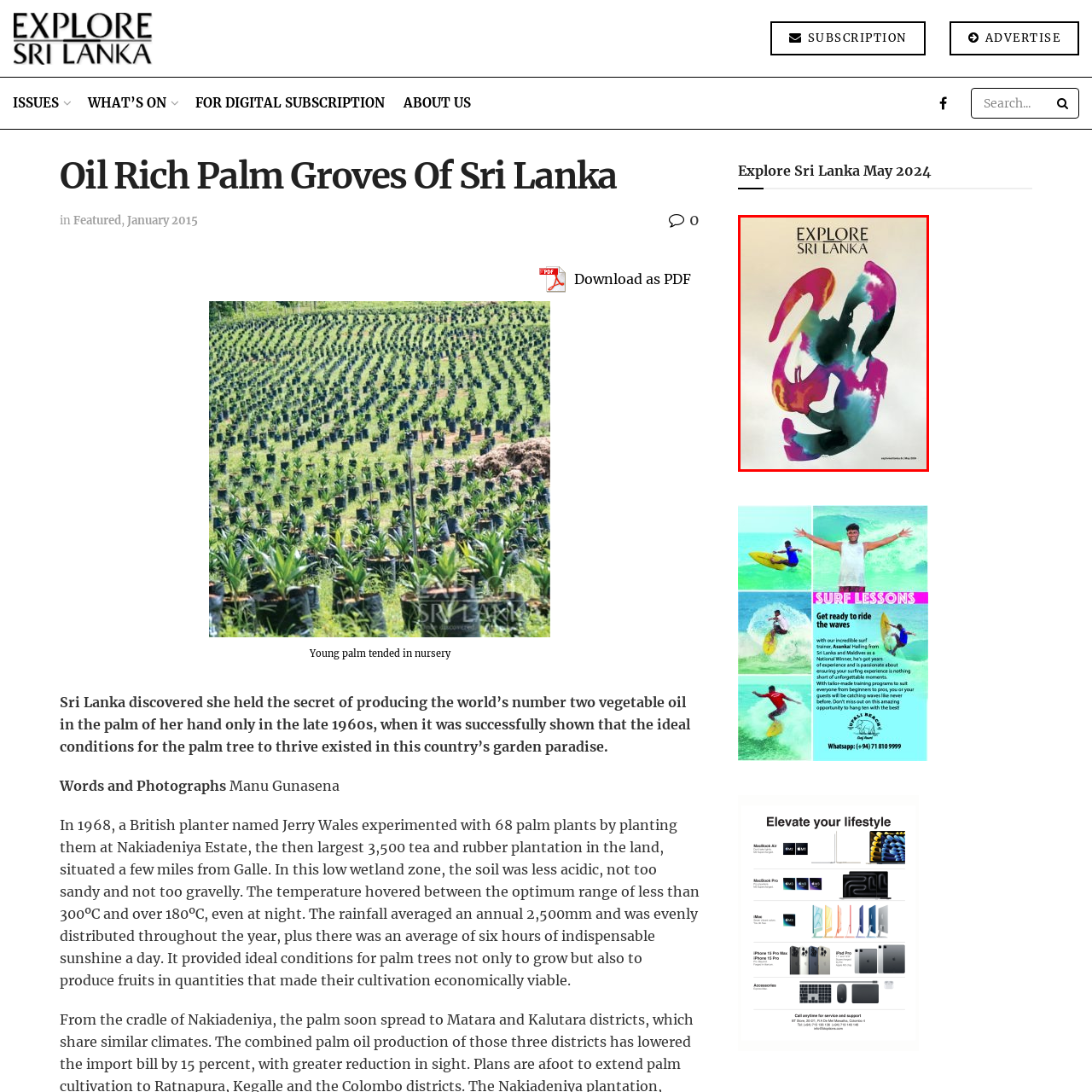Please concentrate on the part of the image enclosed by the red bounding box and answer the following question in detail using the information visible: What are the primary colors used in the design?

The colorful design of the image is marked by fluid shapes and bold colors, primarily pinks, greens, and blues, which create an inviting and dynamic visual impression.